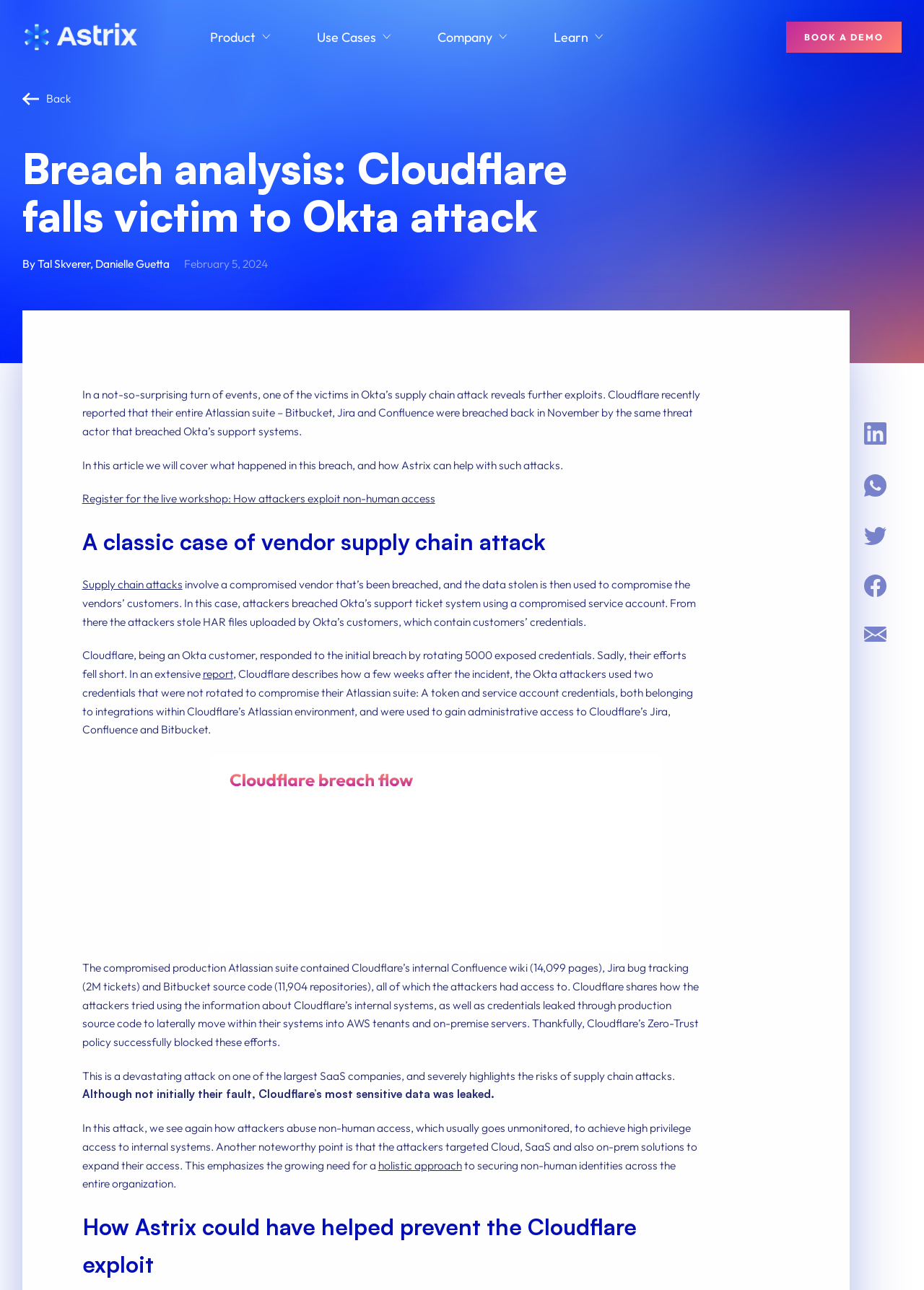Can you locate the main headline on this webpage and provide its text content?

Breach analysis: Cloudflare falls victim to Okta attack